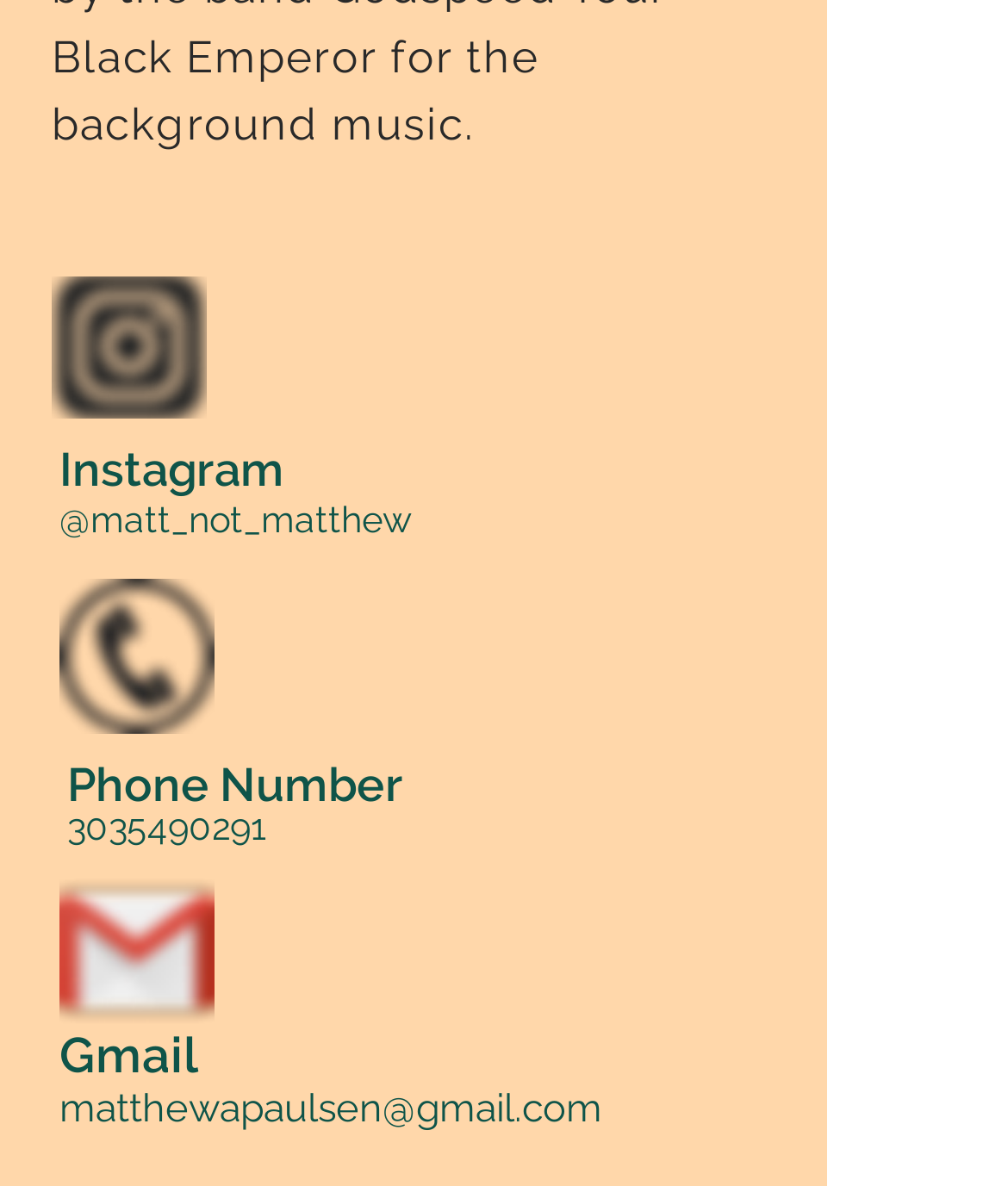What is the email address listed?
Can you provide a detailed and comprehensive answer to the question?

The email address can be found by looking at the text next to the Gmail icon, which is 'matthewapaulsen@gmail.com'.